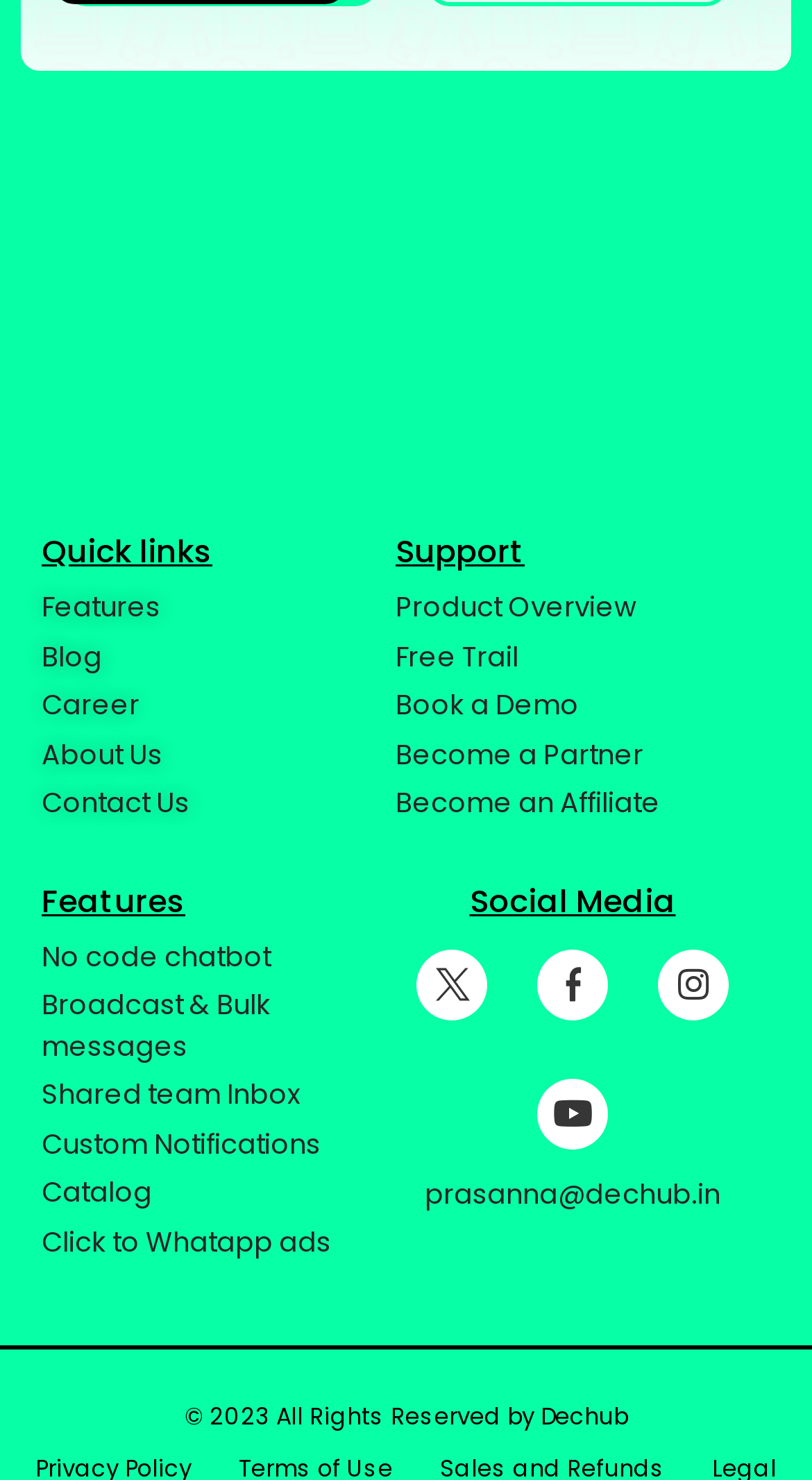Answer the question briefly using a single word or phrase: 
What year is the copyright for?

2023